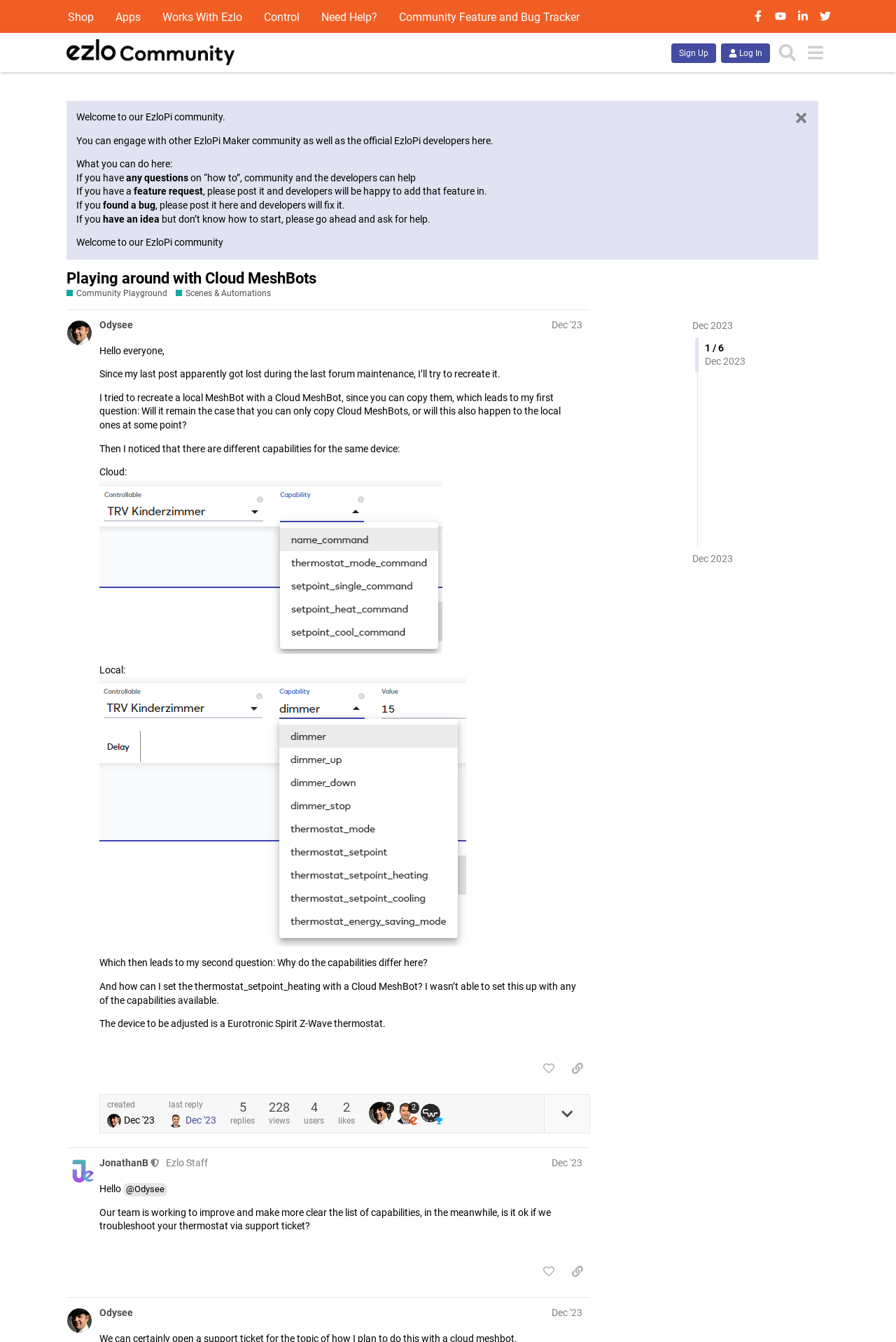What is the topic of the post?
Using the image, provide a concise answer in one word or a short phrase.

Cloud MeshBots